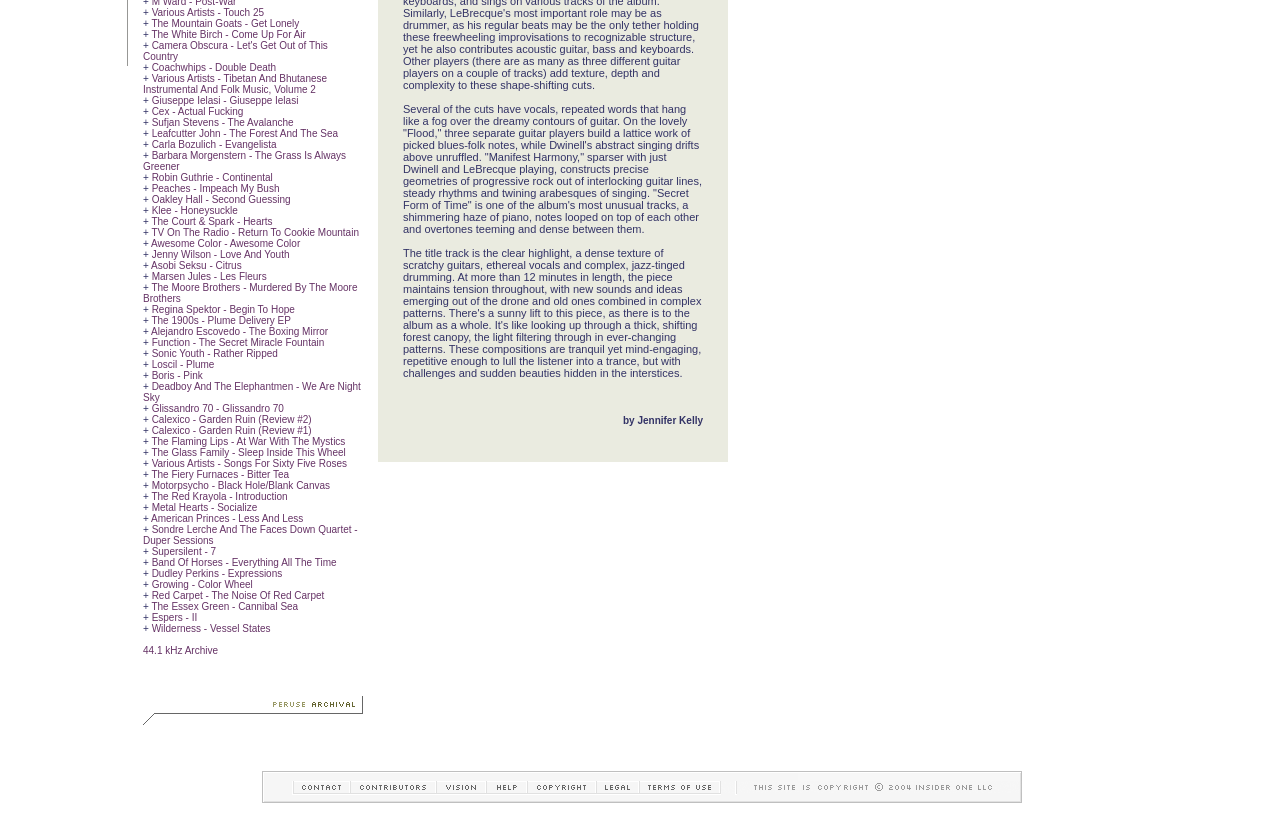Find the bounding box coordinates for the element described here: "Oakley Hall - Second Guessing".

[0.118, 0.238, 0.227, 0.252]